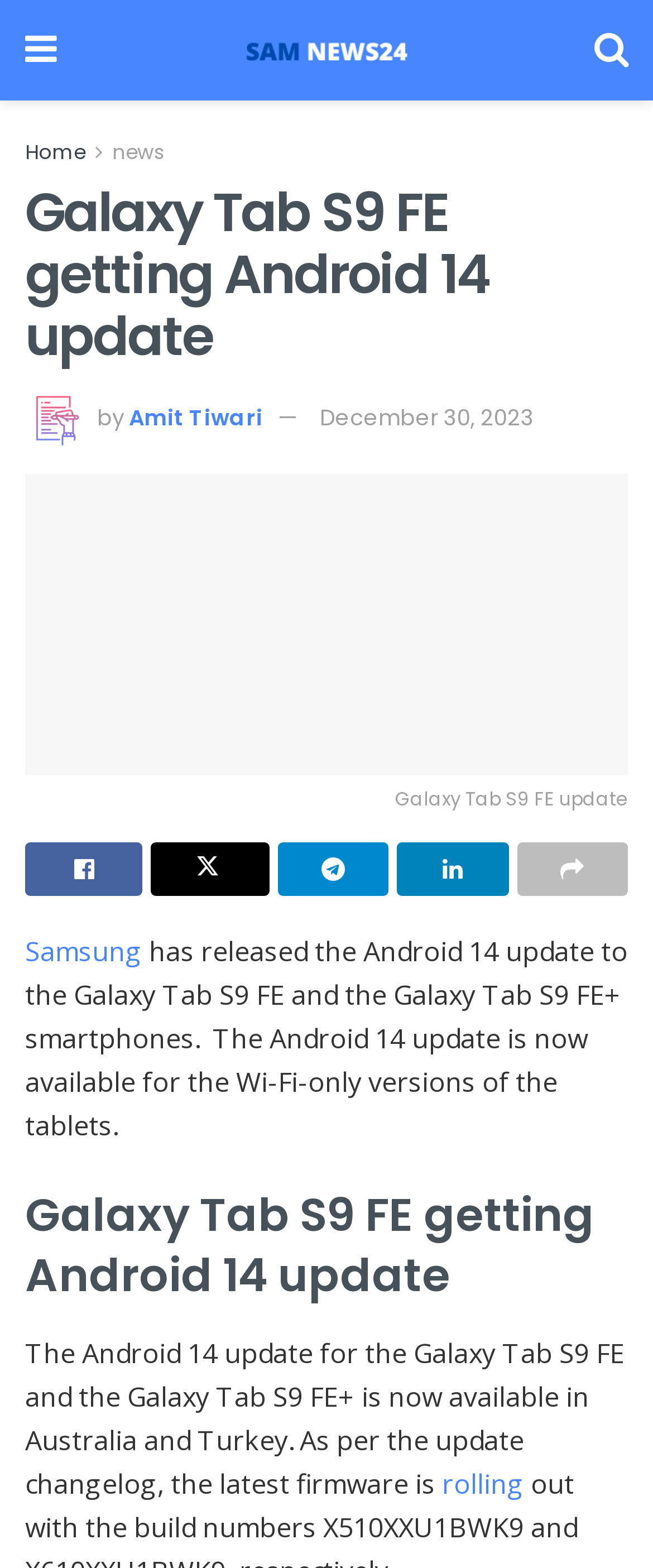Who wrote the article?
Based on the image, answer the question with a single word or brief phrase.

Amit Tiwari